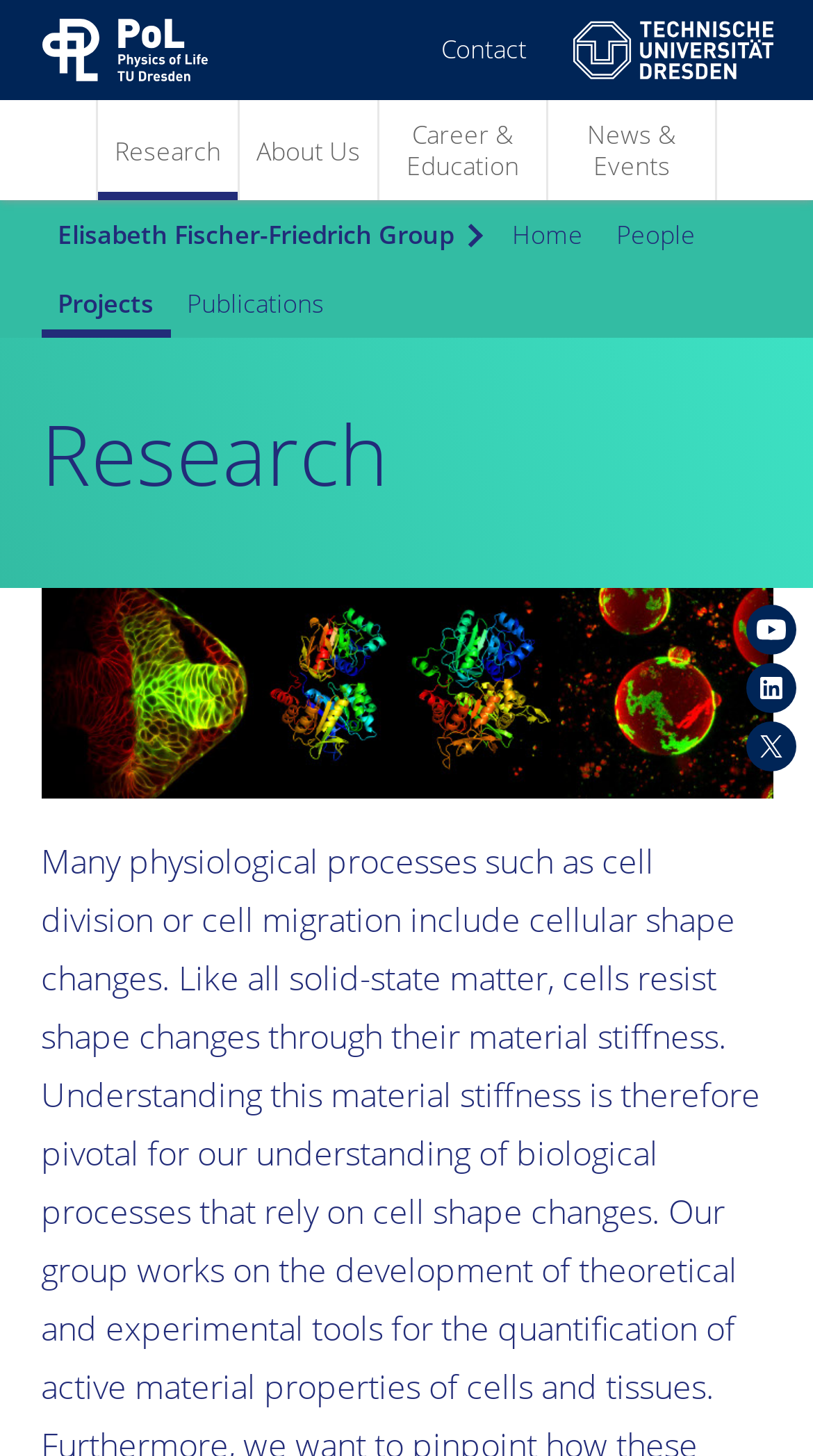What is the name of the research group?
Answer the question with just one word or phrase using the image.

Elisabeth Fischer-Friedrich Group